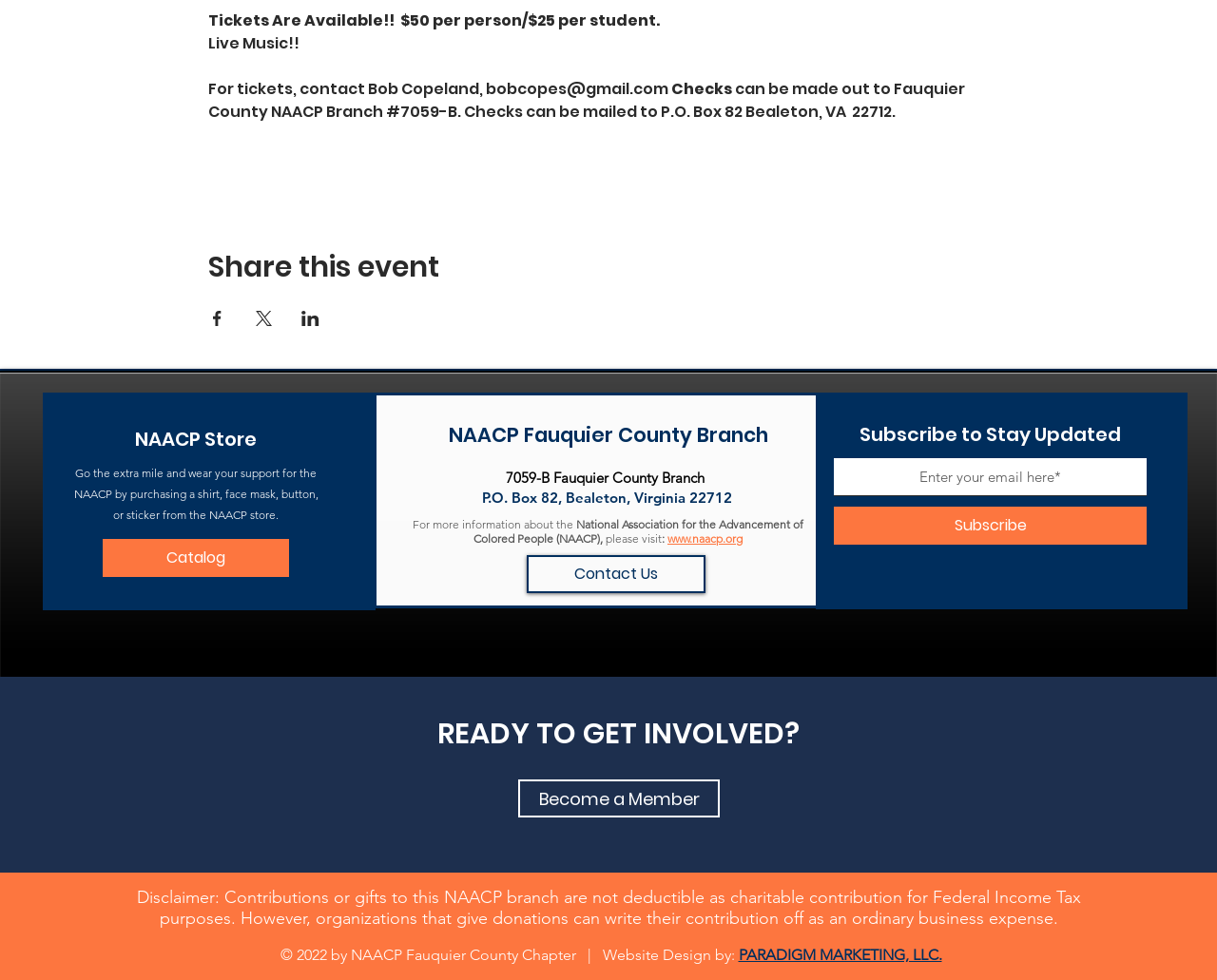For the given element description Become a Member, determine the bounding box coordinates of the UI element. The coordinates should follow the format (top-left x, top-left y, bottom-right x, bottom-right y) and be within the range of 0 to 1.

[0.426, 0.796, 0.591, 0.835]